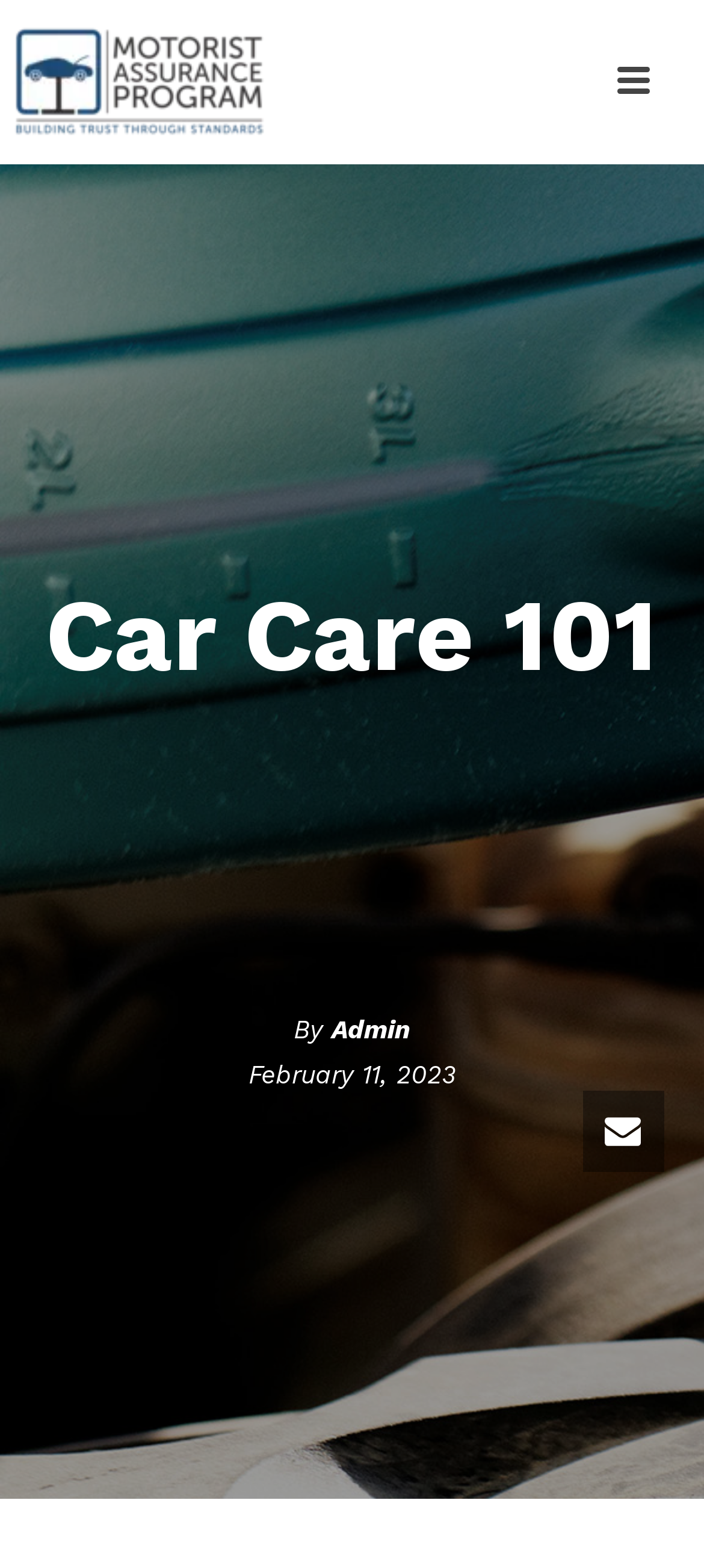From the image, can you give a detailed response to the question below:
How many links are on the webpage?

I counted the number of link elements on the webpage, which are the 'Admin' link, the 'February 11, 2023' link, and the two links with no description.